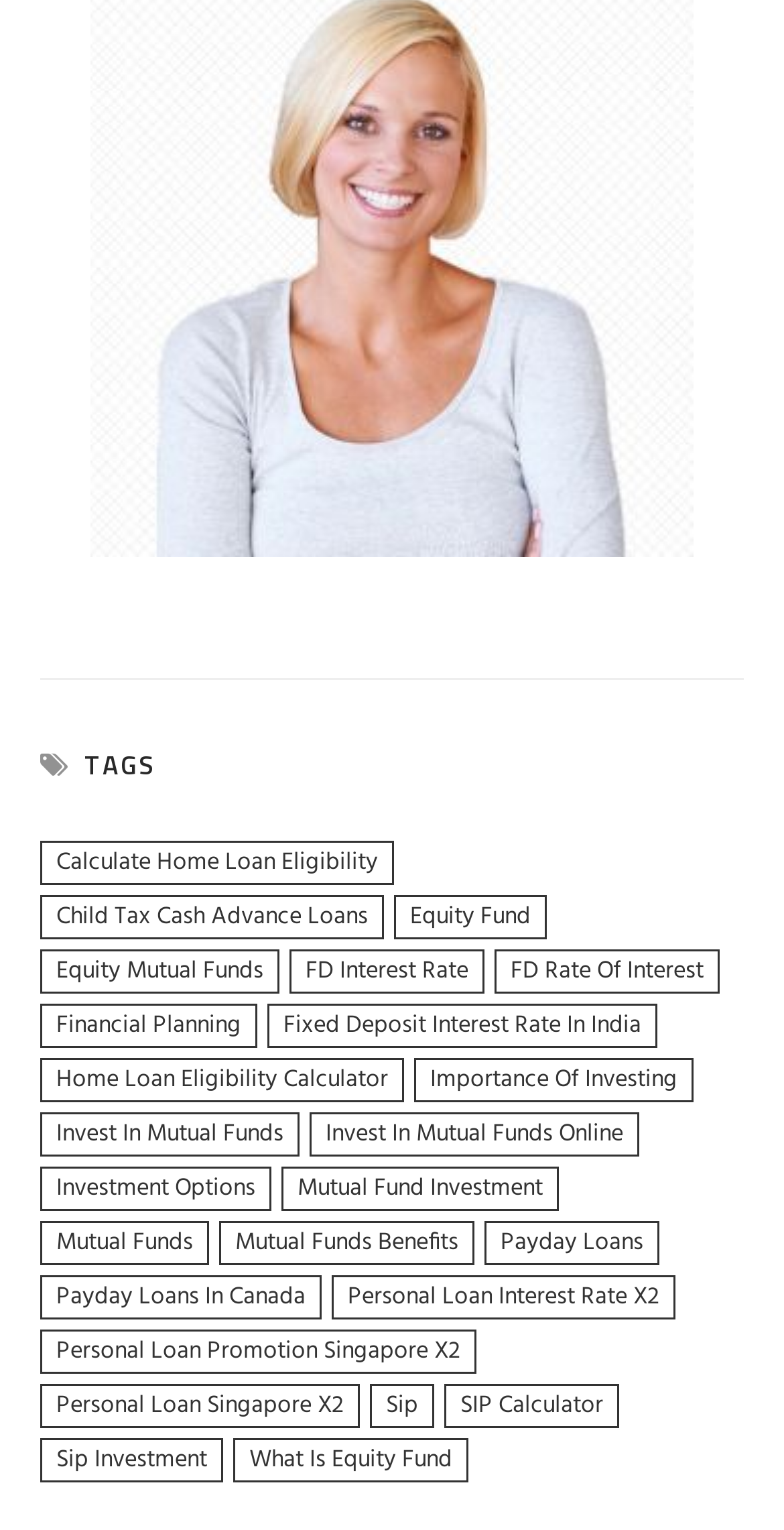Determine the bounding box coordinates of the section to be clicked to follow the instruction: "Follow us on social media". The coordinates should be given as four float numbers between 0 and 1, formatted as [left, top, right, bottom].

None